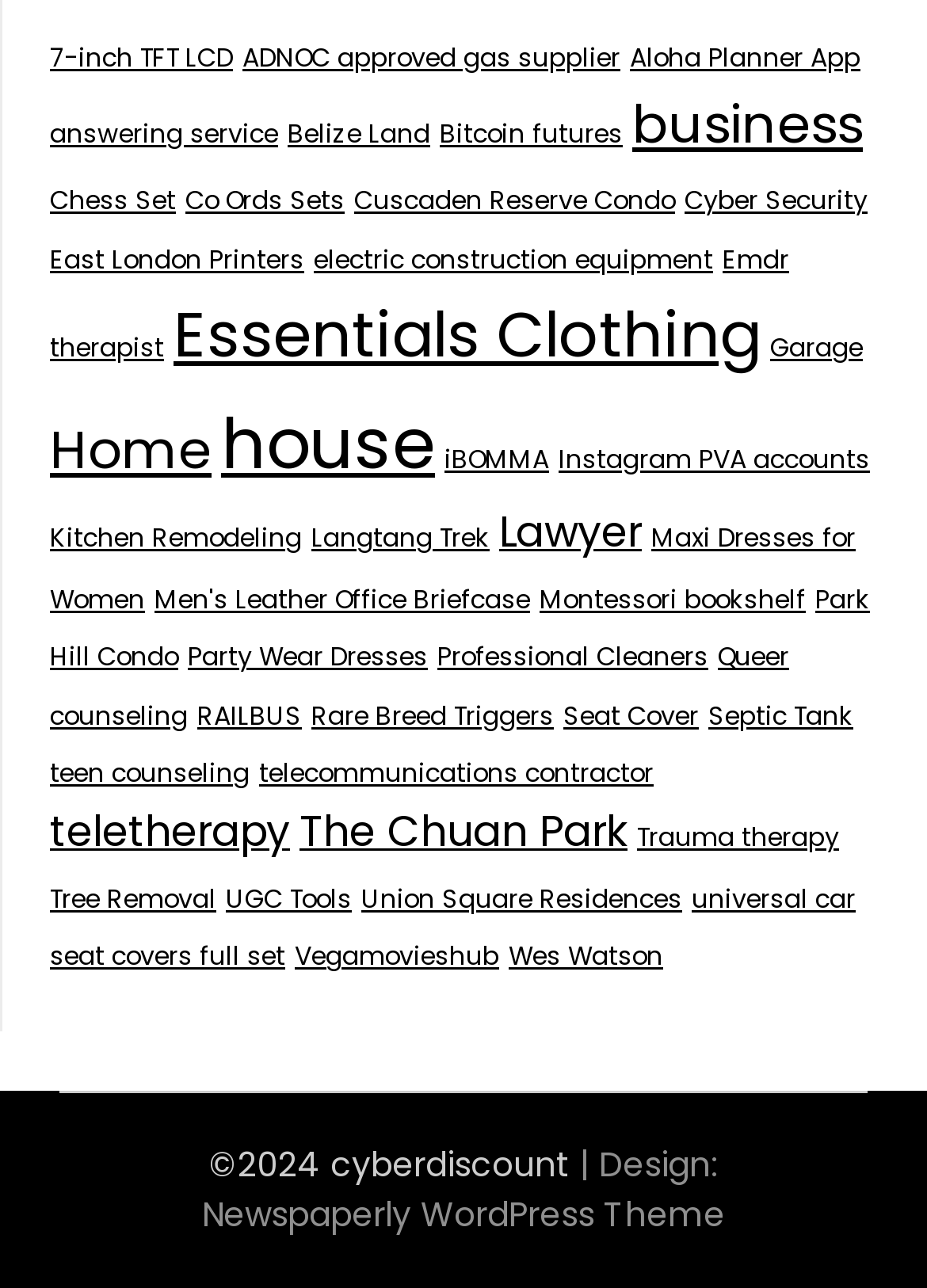Identify the bounding box coordinates for the UI element described as follows: Maxi Dresses for Women. Use the format (top-left x, top-left y, bottom-right x, bottom-right y) and ensure all values are floating point numbers between 0 and 1.

[0.054, 0.404, 0.923, 0.48]